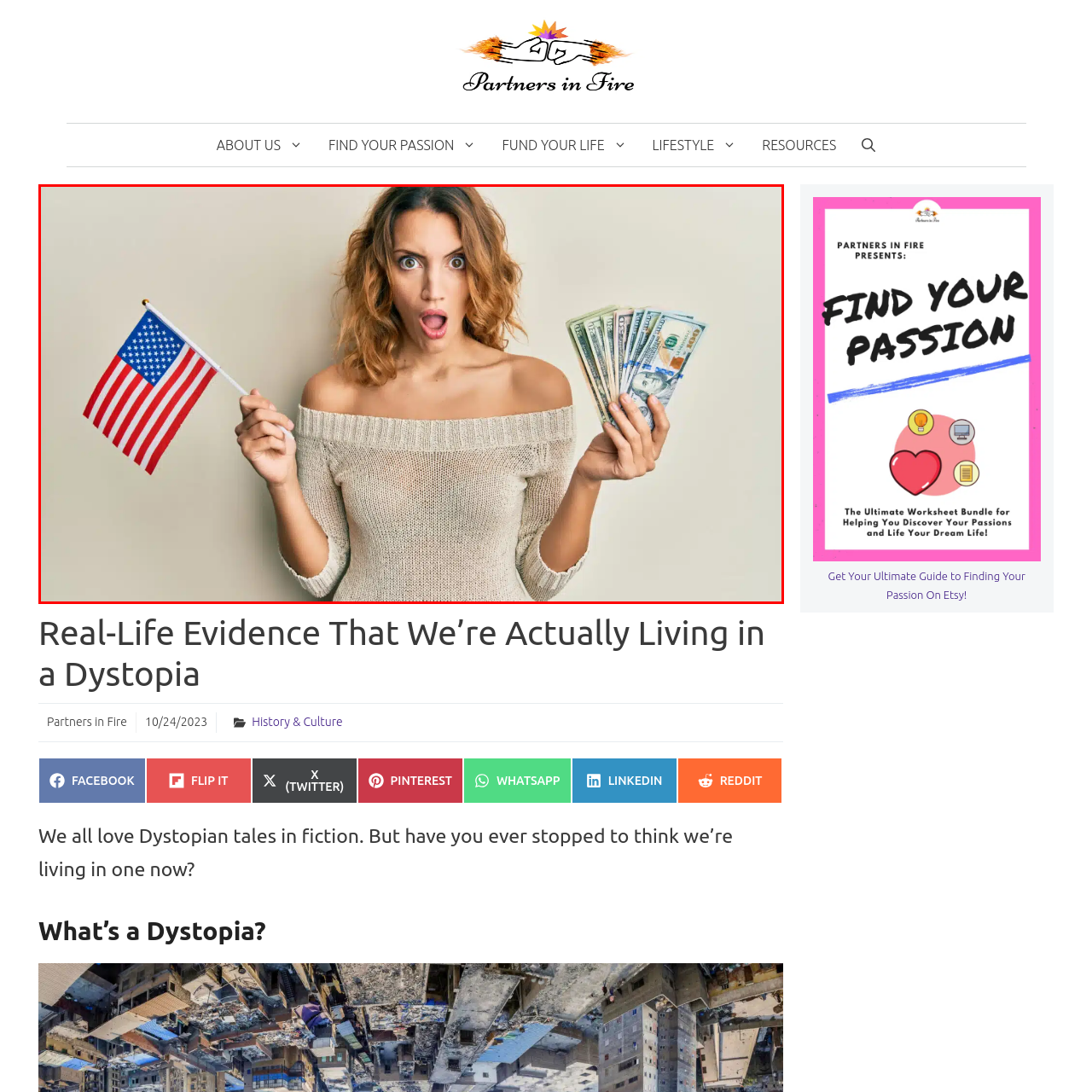View the image highlighted in red and provide one word or phrase: What is the background of the image?

Neutral